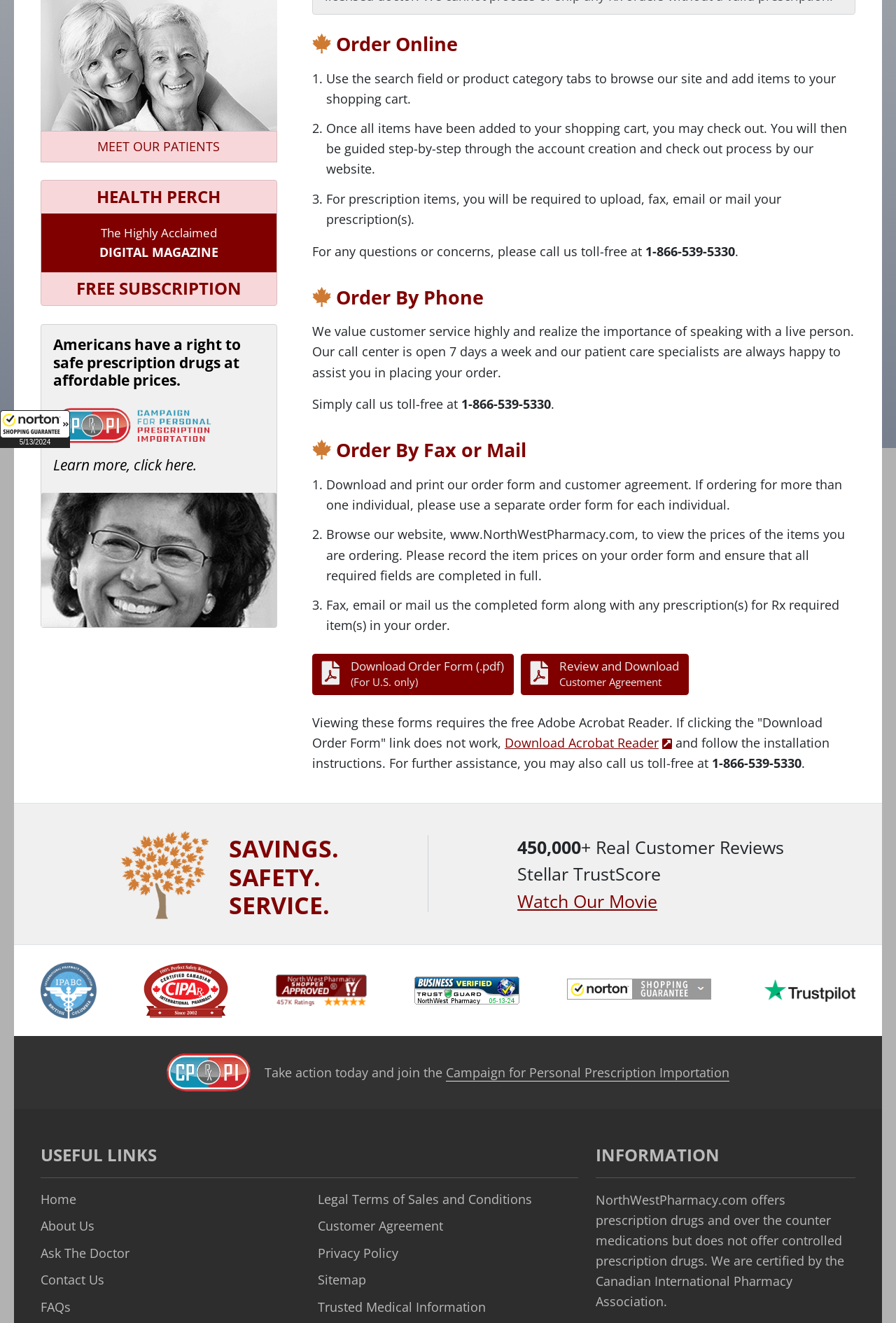Please find the bounding box for the UI component described as follows: "Watch Our Movie".

[0.577, 0.672, 0.734, 0.69]